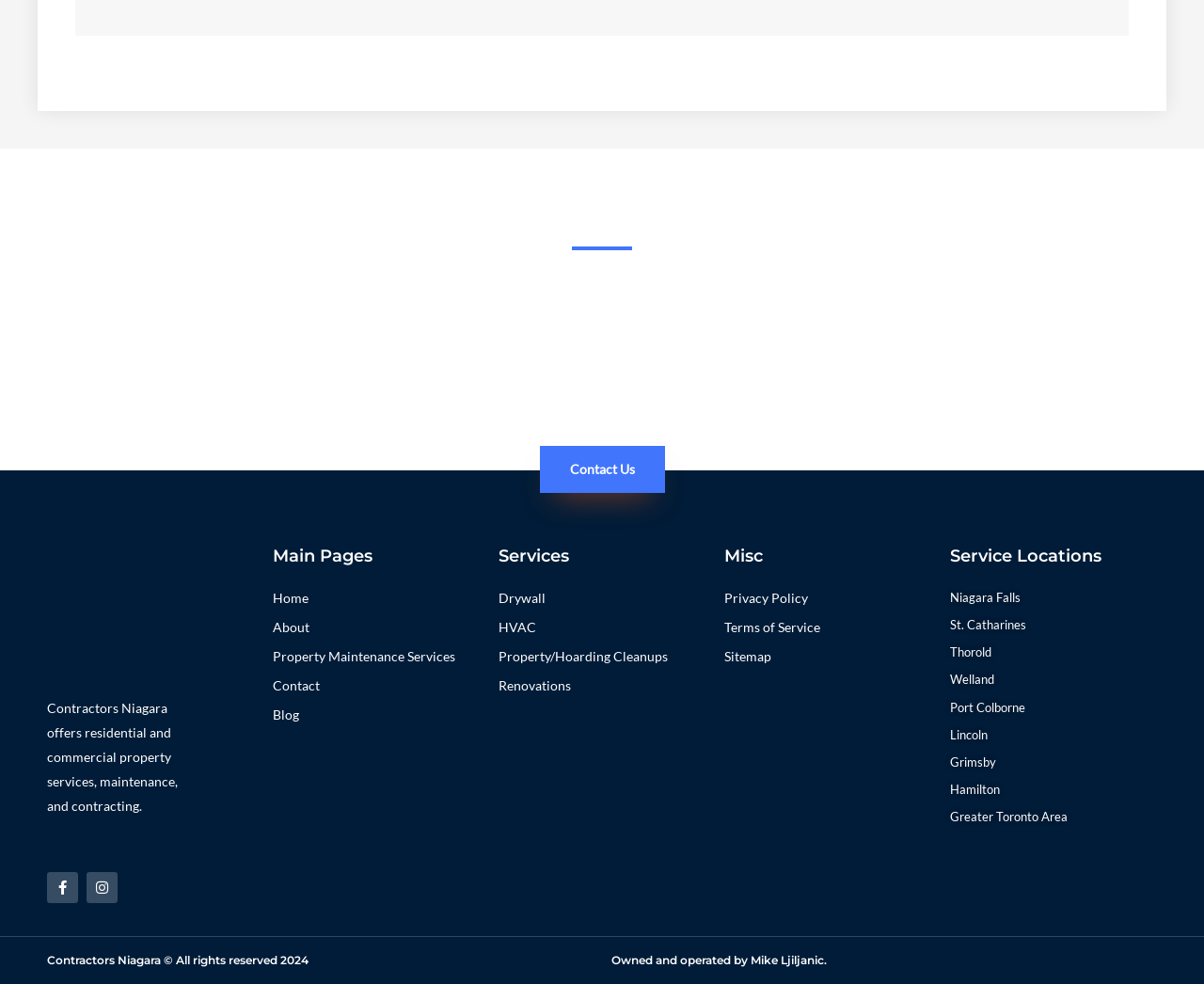Respond to the question below with a single word or phrase:
Who owns and operates the company?

Mike Ljiljanic